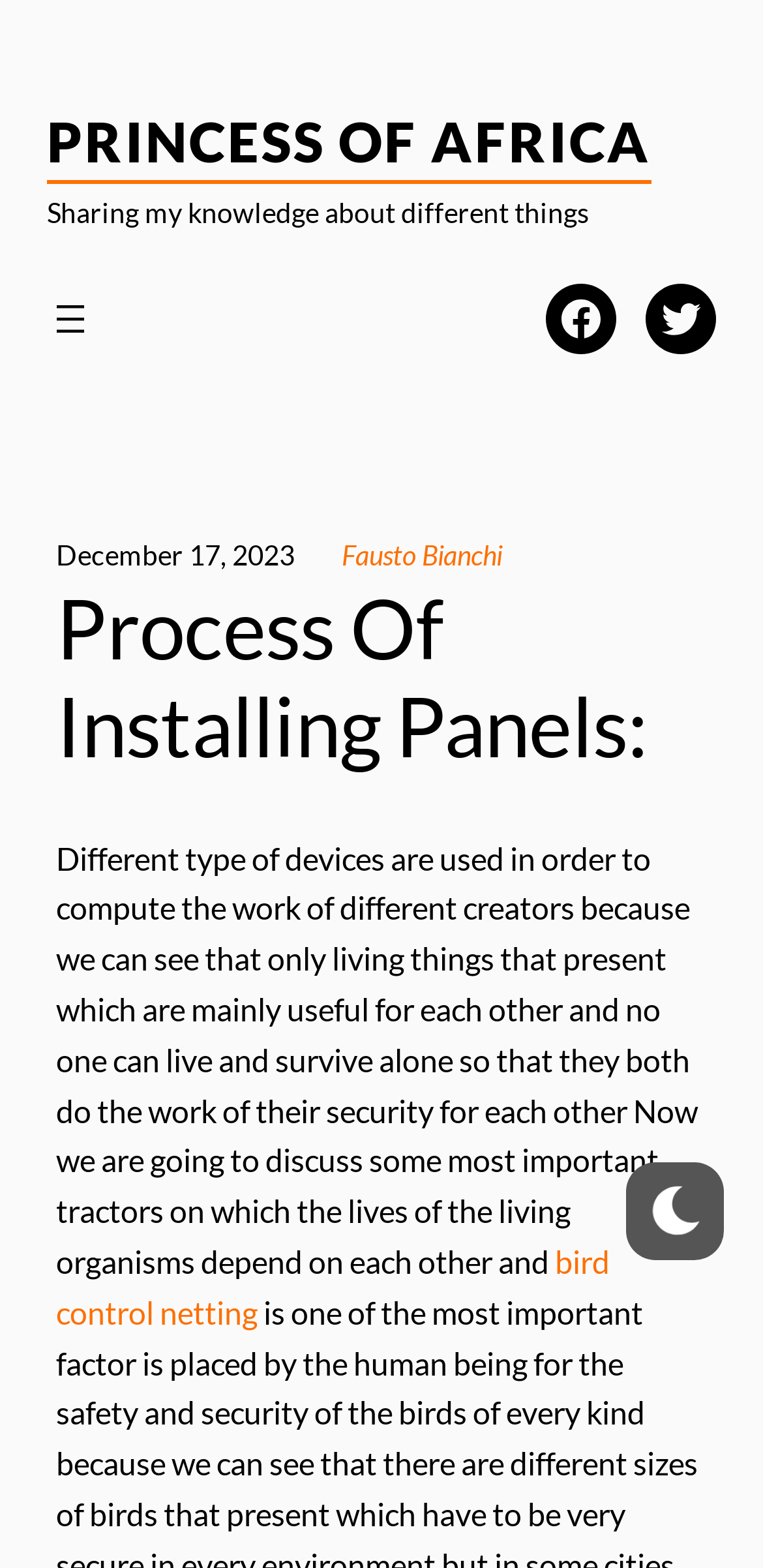What is the topic of discussion?
Could you please answer the question thoroughly and with as much detail as possible?

The topic of discussion can be inferred from the heading 'Process Of Installing Panels:' which is located above the main text.